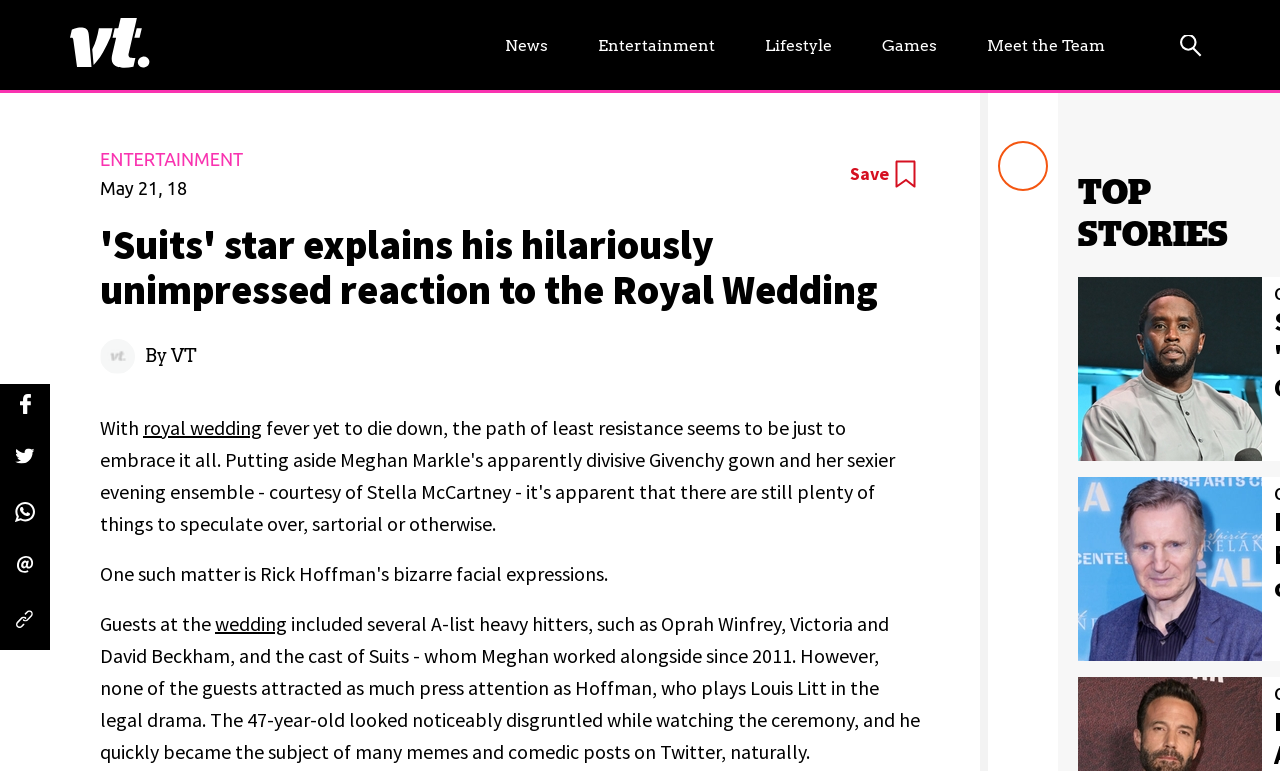Determine the bounding box coordinates of the UI element that matches the following description: "royal wedding". The coordinates should be four float numbers between 0 and 1 in the format [left, top, right, bottom].

[0.112, 0.538, 0.205, 0.57]